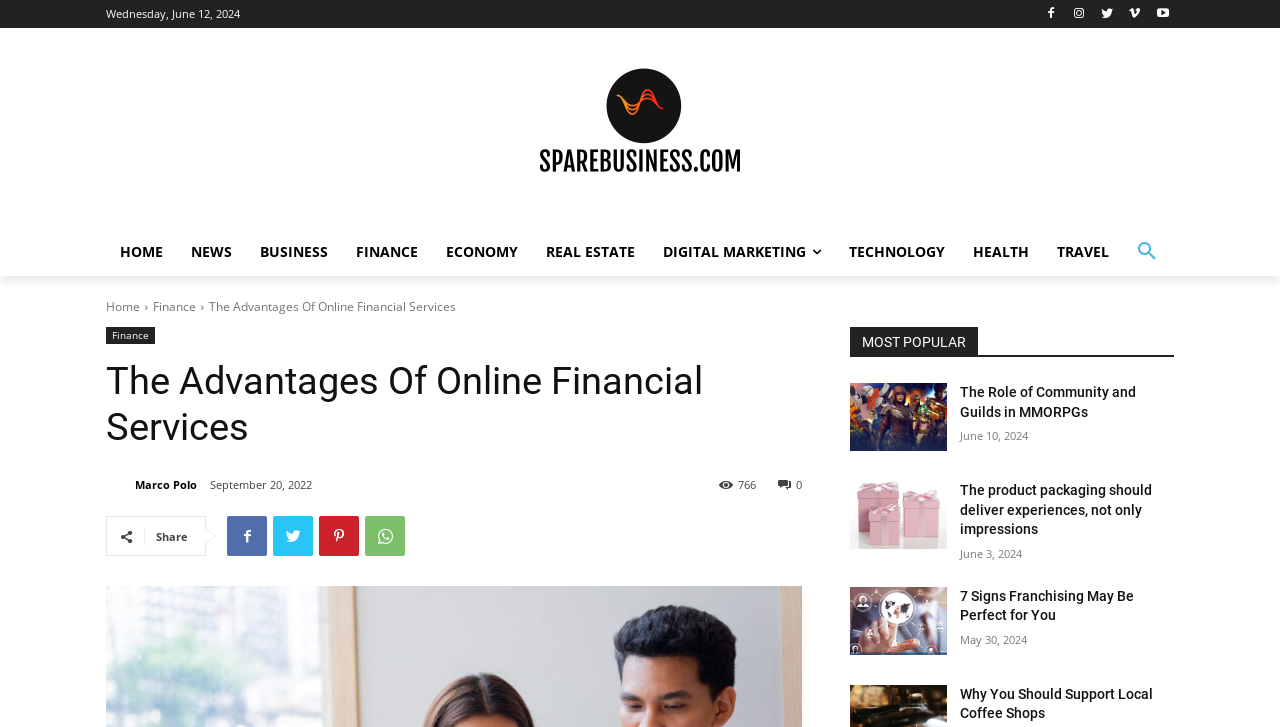Respond to the following question using a concise word or phrase: 
How many social media links are there below the 'Share' button?

4